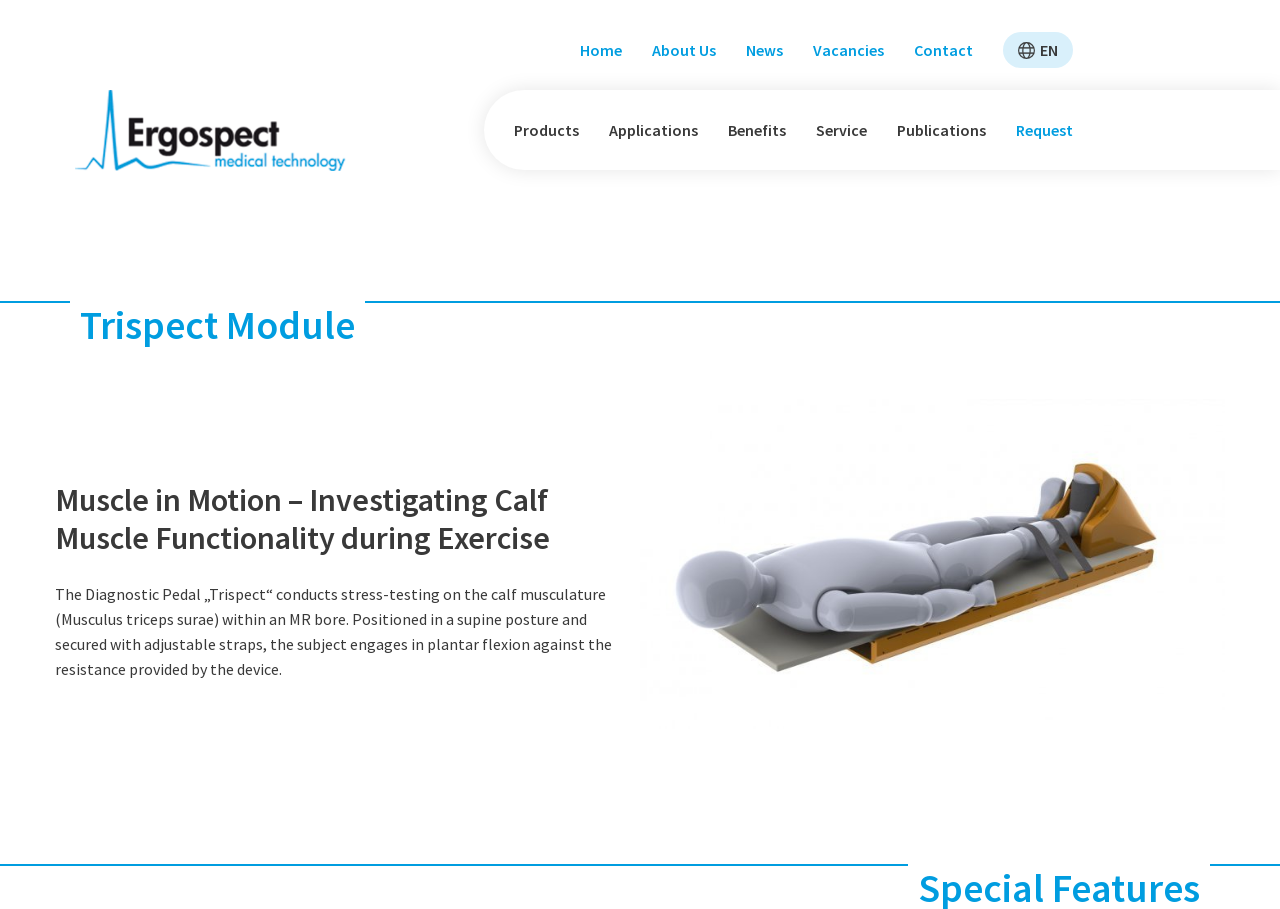Pinpoint the bounding box coordinates of the area that must be clicked to complete this instruction: "Read about Trispect Module".

[0.055, 0.331, 0.945, 0.384]